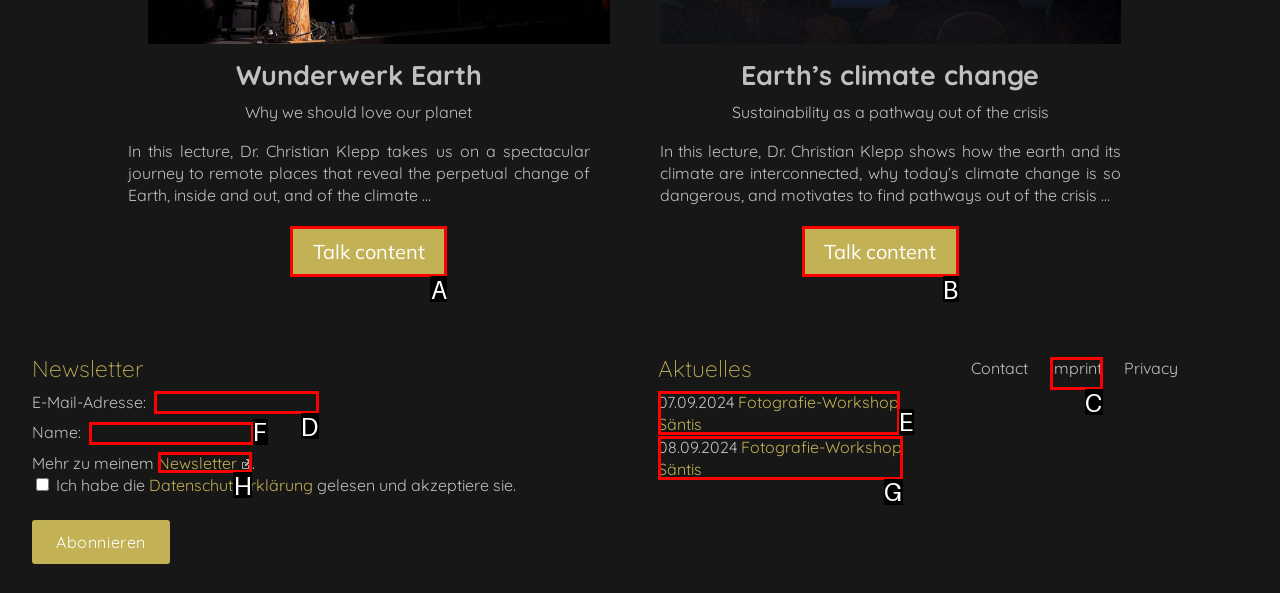Determine the HTML element to be clicked to complete the task: Read the talk content. Answer by giving the letter of the selected option.

A